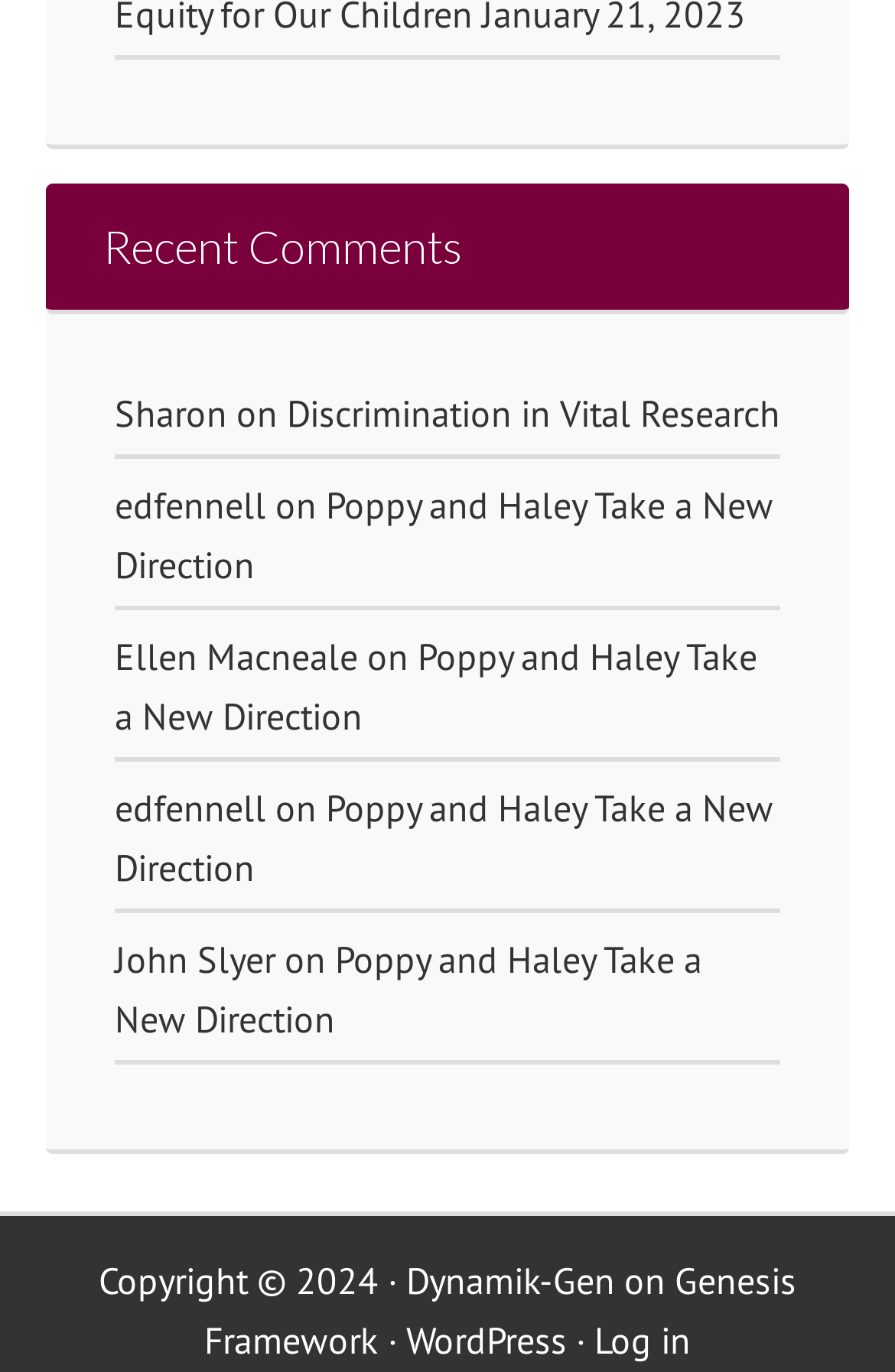Please specify the bounding box coordinates of the clickable region to carry out the following instruction: "check WordPress website". The coordinates should be four float numbers between 0 and 1, in the format [left, top, right, bottom].

[0.454, 0.959, 0.633, 0.993]